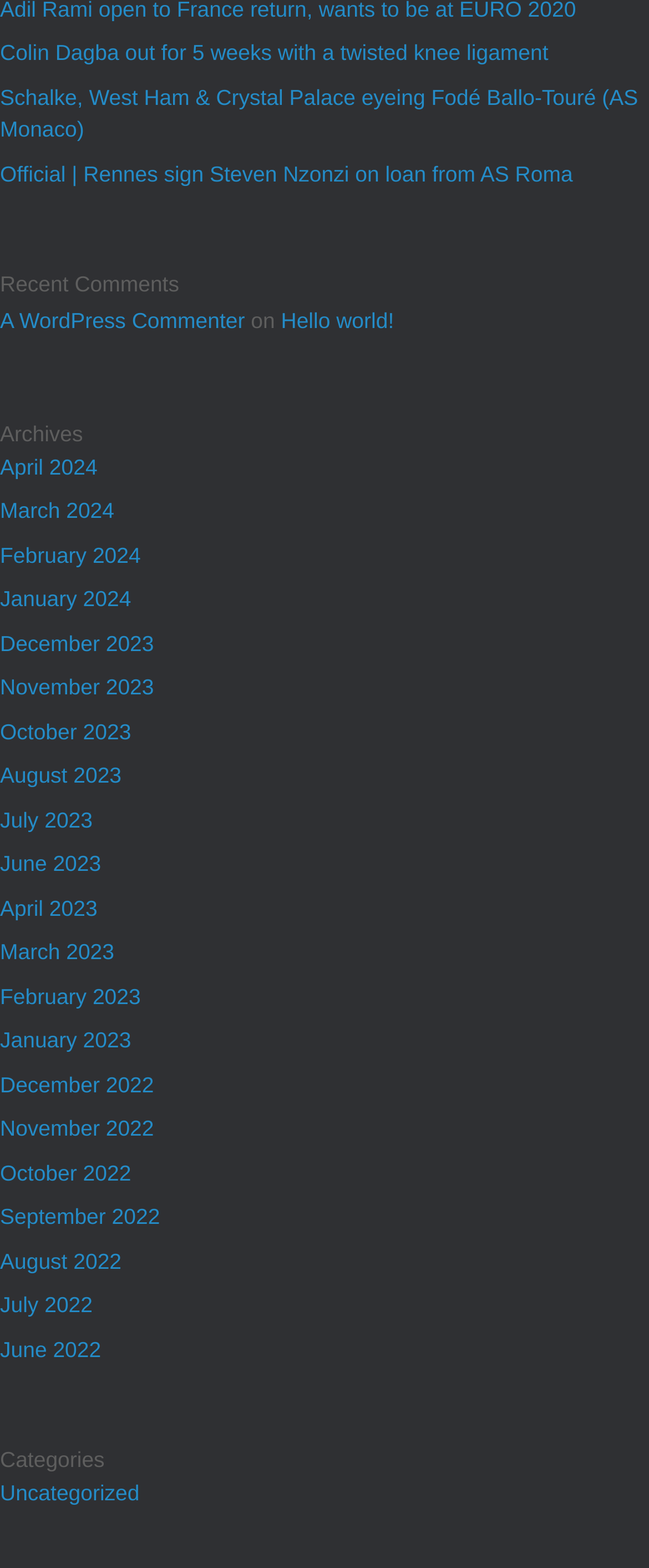Please answer the following question using a single word or phrase: How many recent comments are there?

1